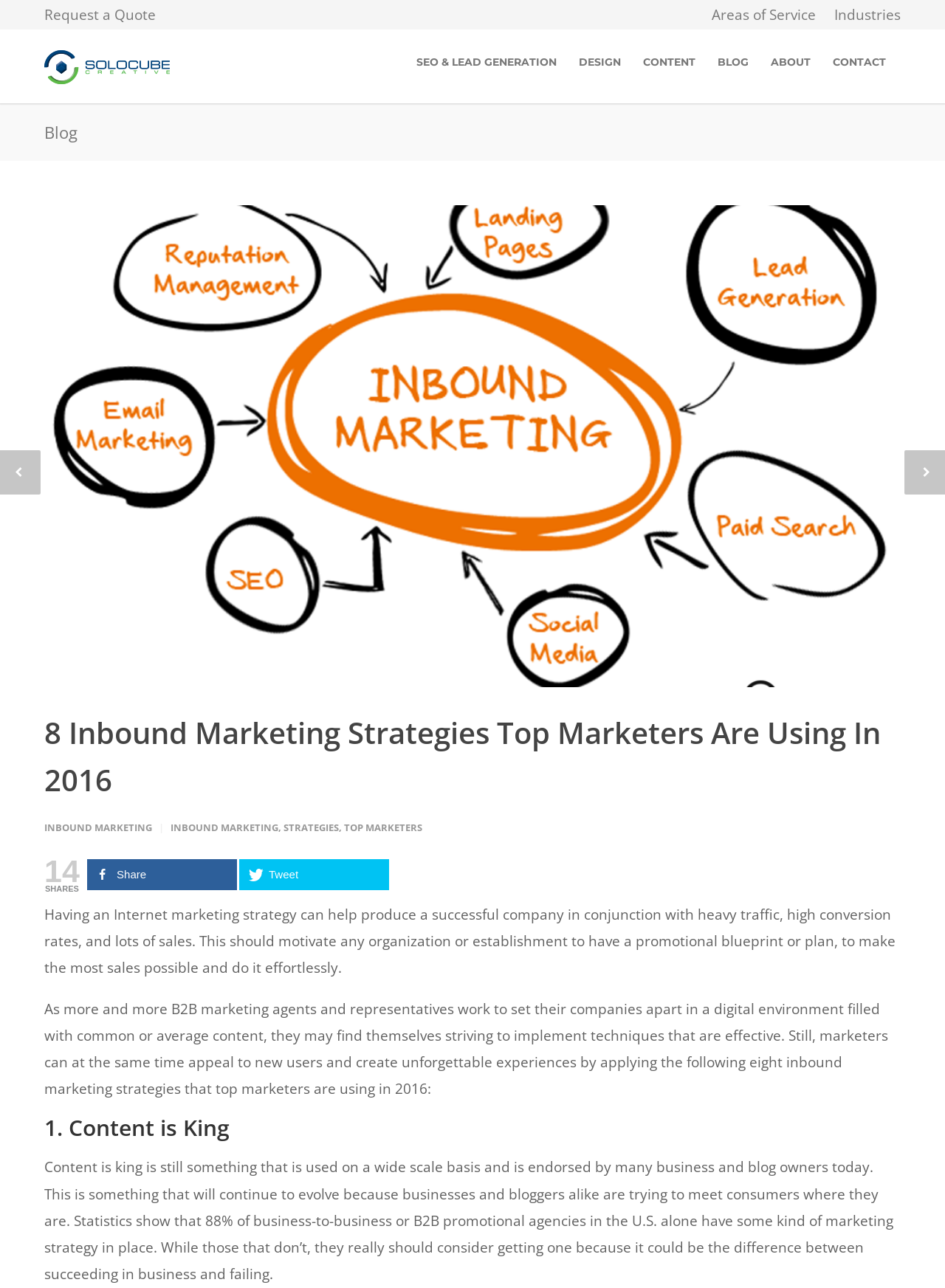Identify the bounding box coordinates for the element you need to click to achieve the following task: "Share the article". The coordinates must be four float values ranging from 0 to 1, formatted as [left, top, right, bottom].

[0.092, 0.667, 0.251, 0.691]